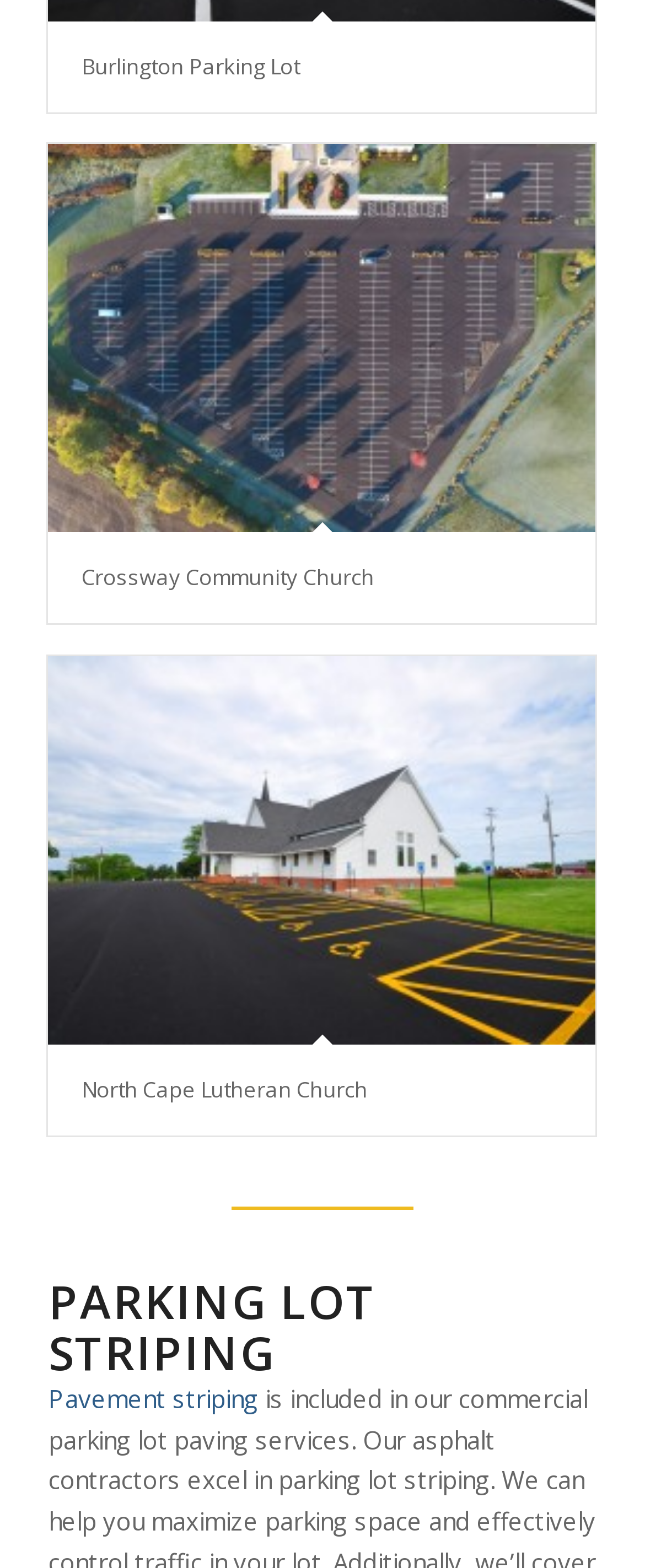What is the name of the church mentioned in the second article?
Refer to the image and provide a one-word or short phrase answer.

Crossway Community Church